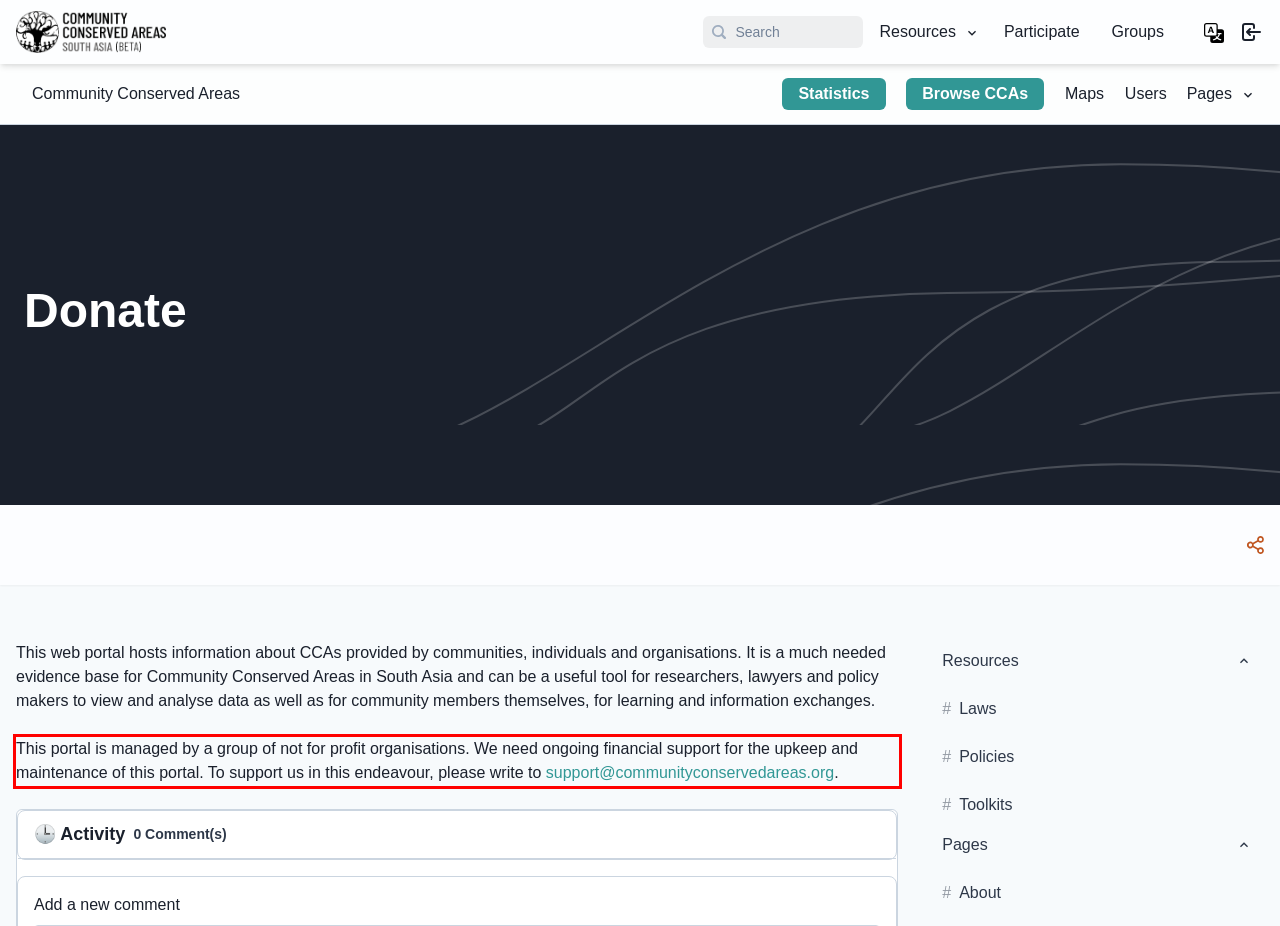Look at the provided screenshot of the webpage and perform OCR on the text within the red bounding box.

This portal is managed by a group of not for profit organisations. We need ongoing financial support for the upkeep and maintenance of this portal. To support us in this endeavour, please write to support@communityconservedareas.org.